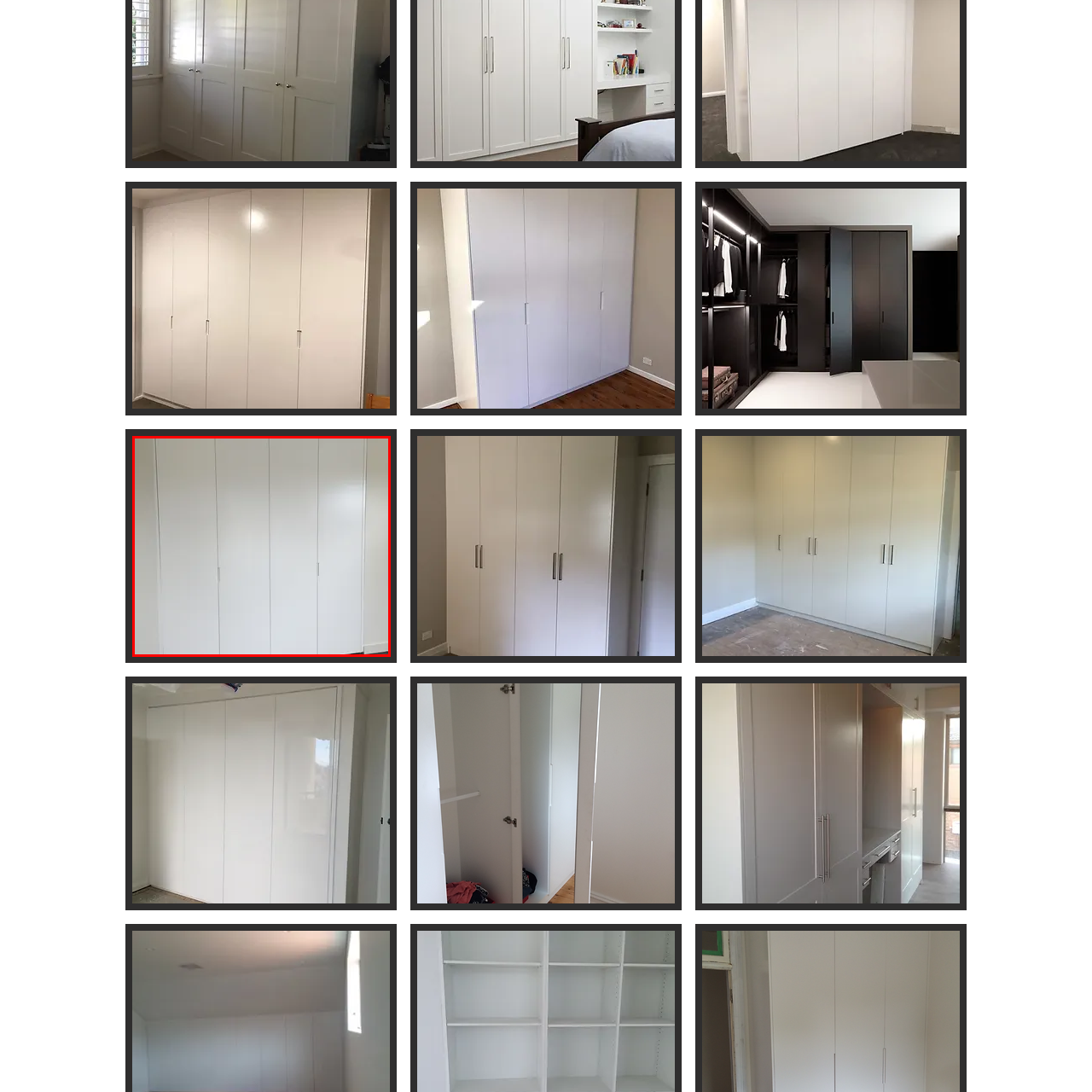Focus on the image marked by the red bounding box and offer an in-depth answer to the subsequent question based on the visual content: What material is the wardrobe made of?

According to the caption, the wardrobe is made from polyurethane, which is a type of material that is often used in modern furniture design.